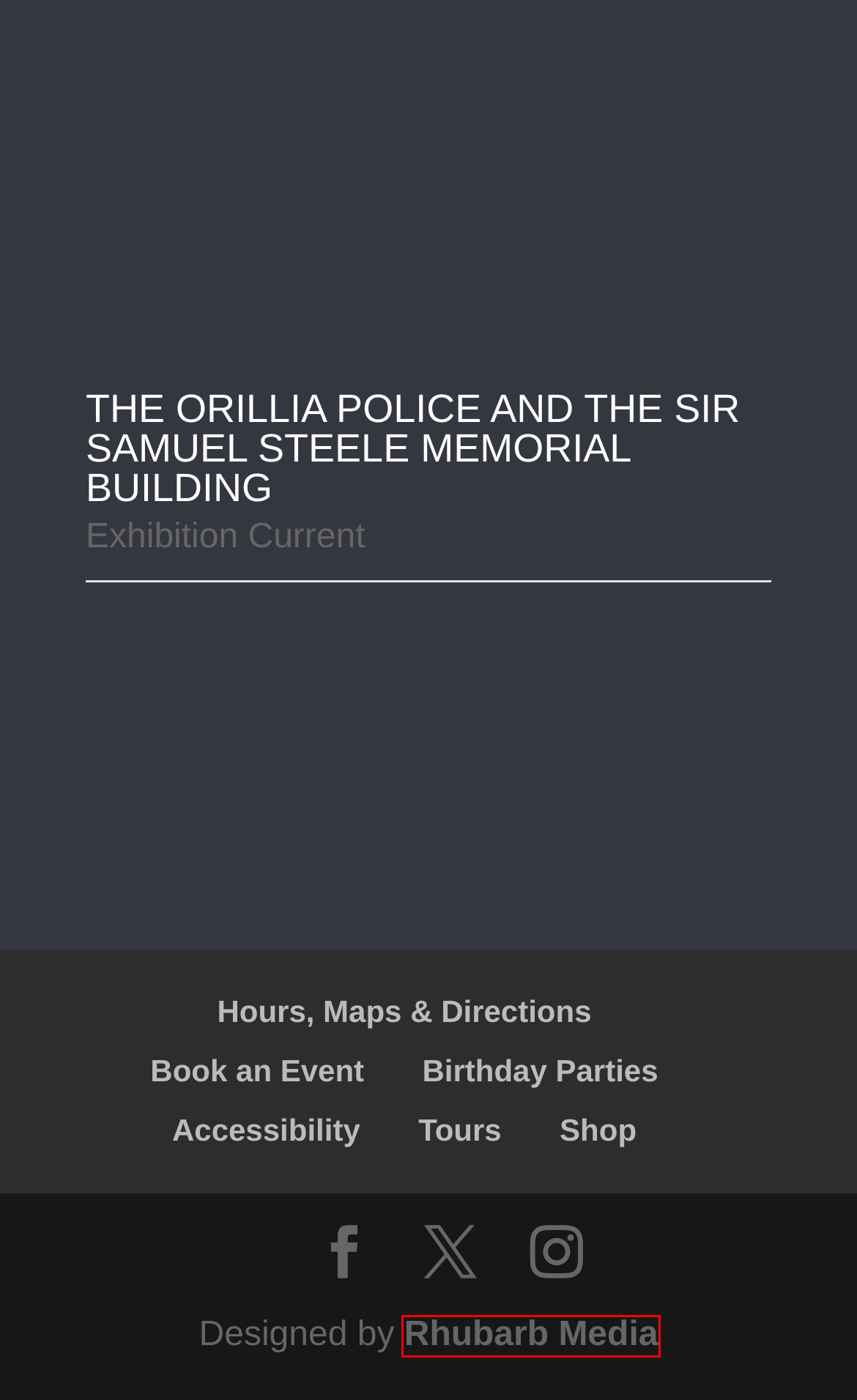Given a screenshot of a webpage with a red bounding box highlighting a UI element, determine which webpage description best matches the new webpage that appears after clicking the highlighted element. Here are the candidates:
A. Tours - Orillia Museum of Art and History
B. Home - Orillia Museum of Art and History
C. Birthday Parties - Orillia Museum of Art and History
D. Hours, Maps & Directions - Orillia Museum of Art and History
E. Book an Event - Orillia Museum of Art and History
F. Welcome to Rhubarb Media
G. 27TH ANNUAL WOMEN’S DAY INTERNATIONAL ART SHOW - Orillia Museum of Art and History
H. Accessibility - Orillia Museum of Art and History

F